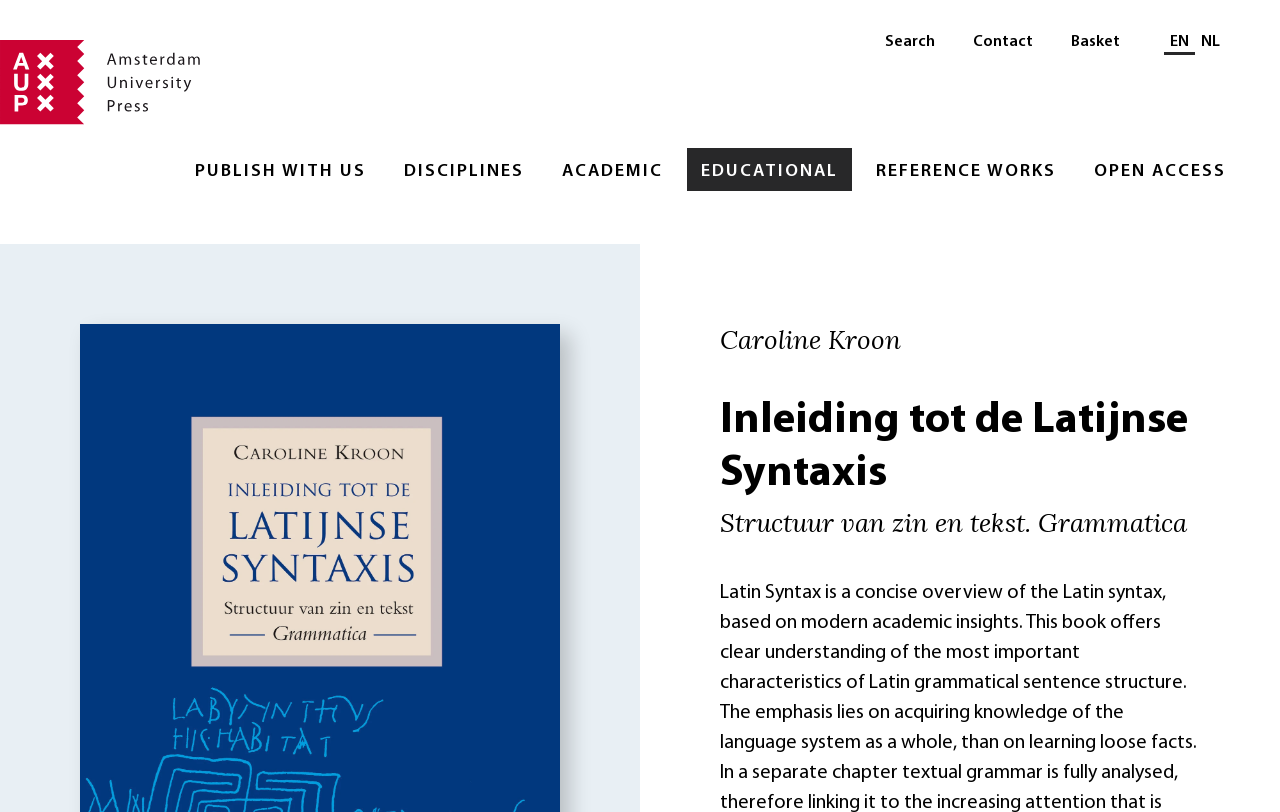Based on the image, provide a detailed and complete answer to the question: 
What is the author's name?

I found the author's name by looking at the heading element that says 'Caroline Kroon', which is likely the author of the book.